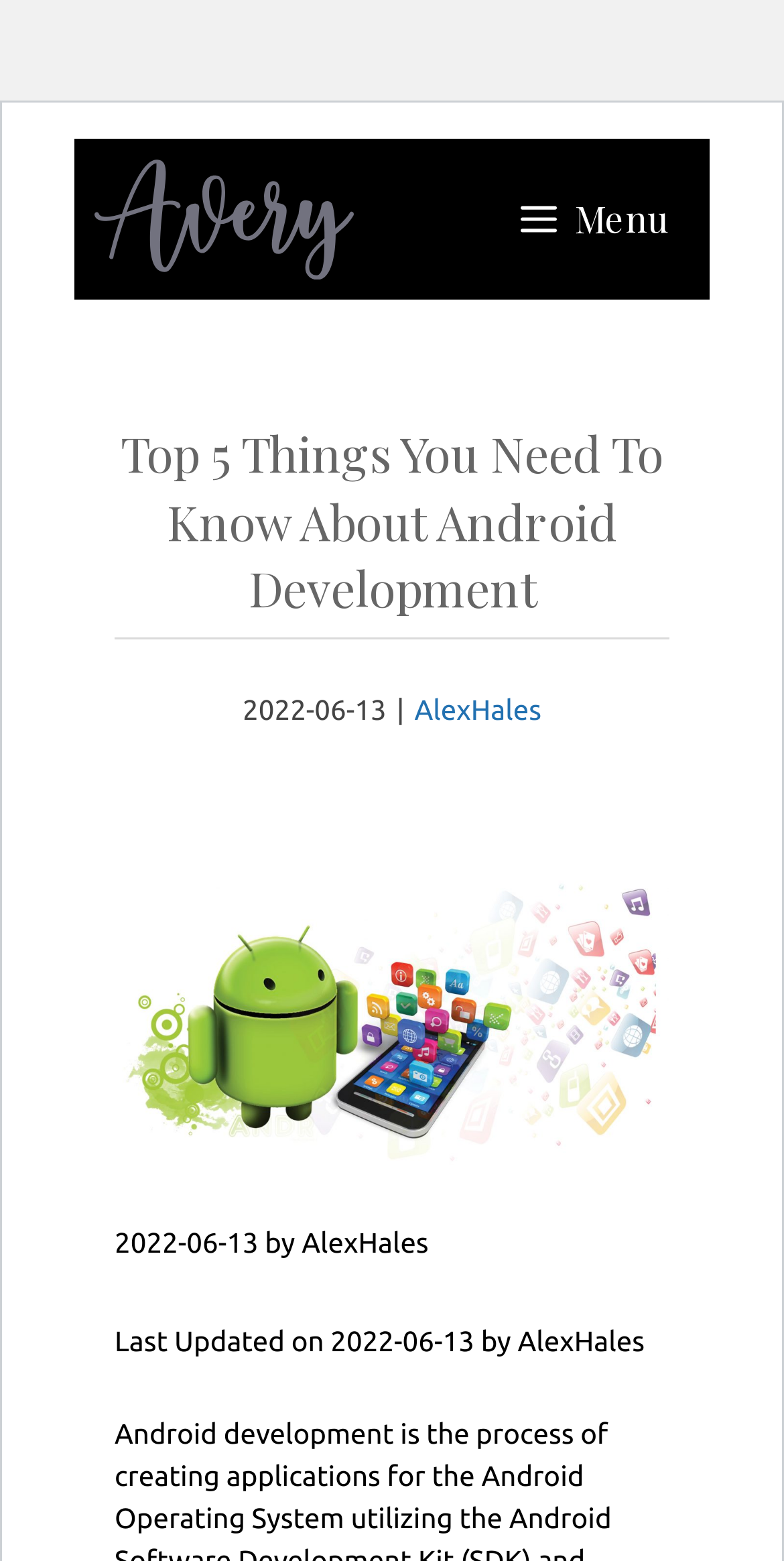What is the purpose of the button at the top right corner?
Refer to the image and provide a thorough answer to the question.

I found the purpose of the button by looking at its description 'Menu' and its location at the top right corner of the webpage, which suggests that it is used to open a menu.